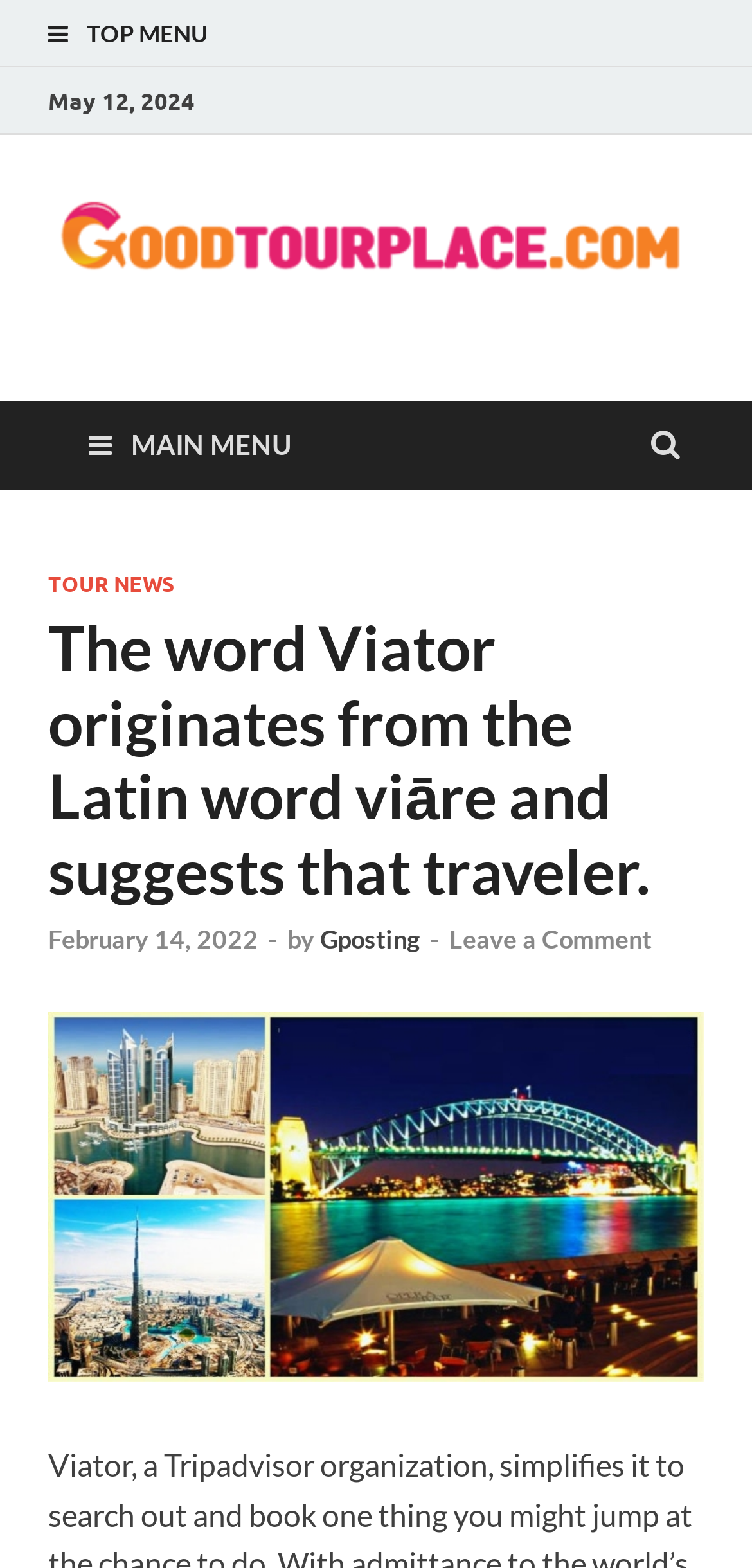Please determine the bounding box coordinates of the element's region to click in order to carry out the following instruction: "Visit Goodtourplace.com". The coordinates should be four float numbers between 0 and 1, i.e., [left, top, right, bottom].

[0.064, 0.165, 0.936, 0.188]